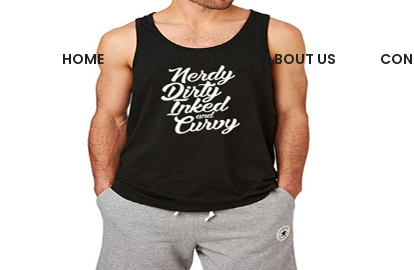What type of website is this image part of? Based on the screenshot, please respond with a single word or phrase.

Online retailer